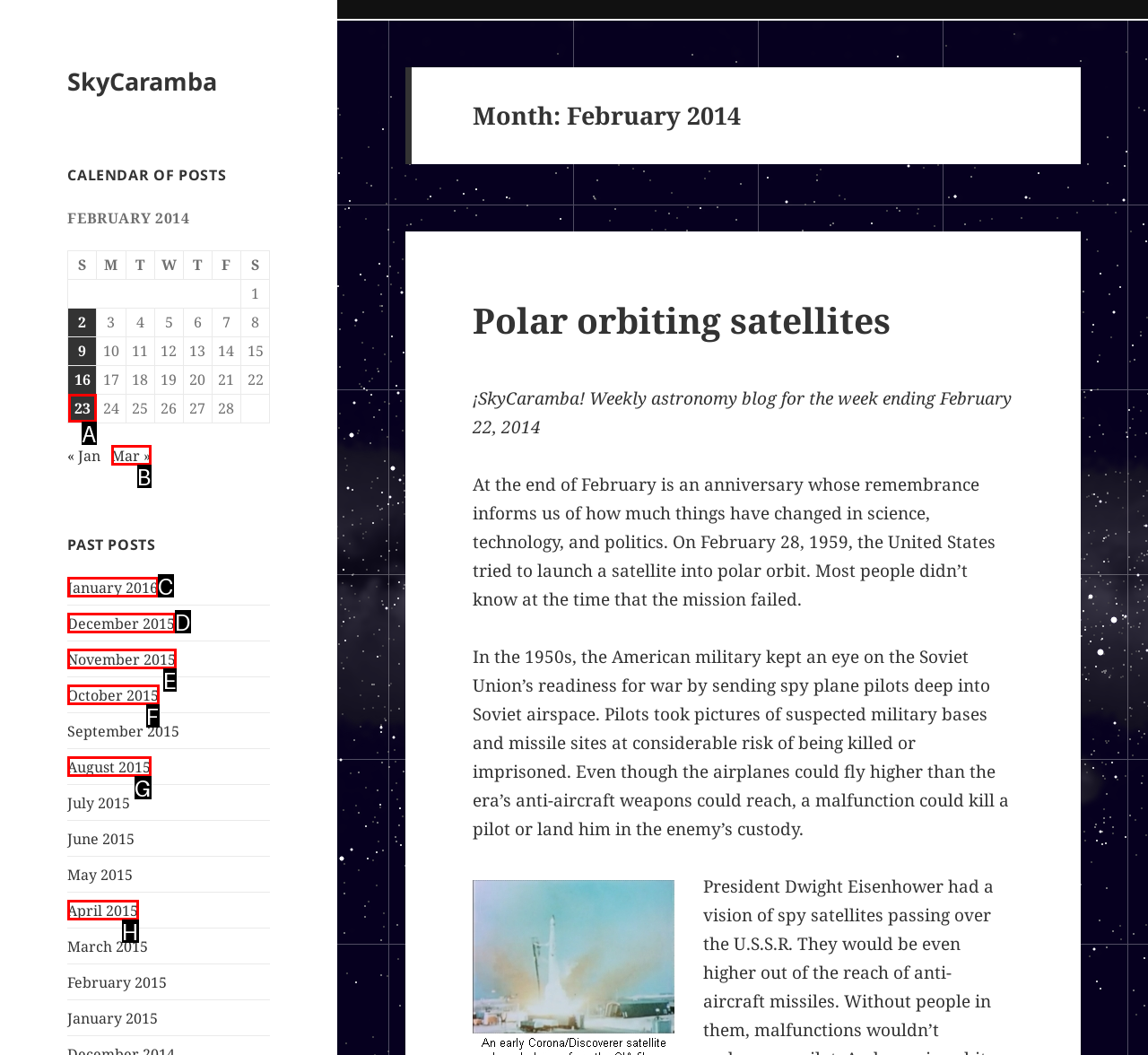Match the HTML element to the description: January 2016. Answer with the letter of the correct option from the provided choices.

C